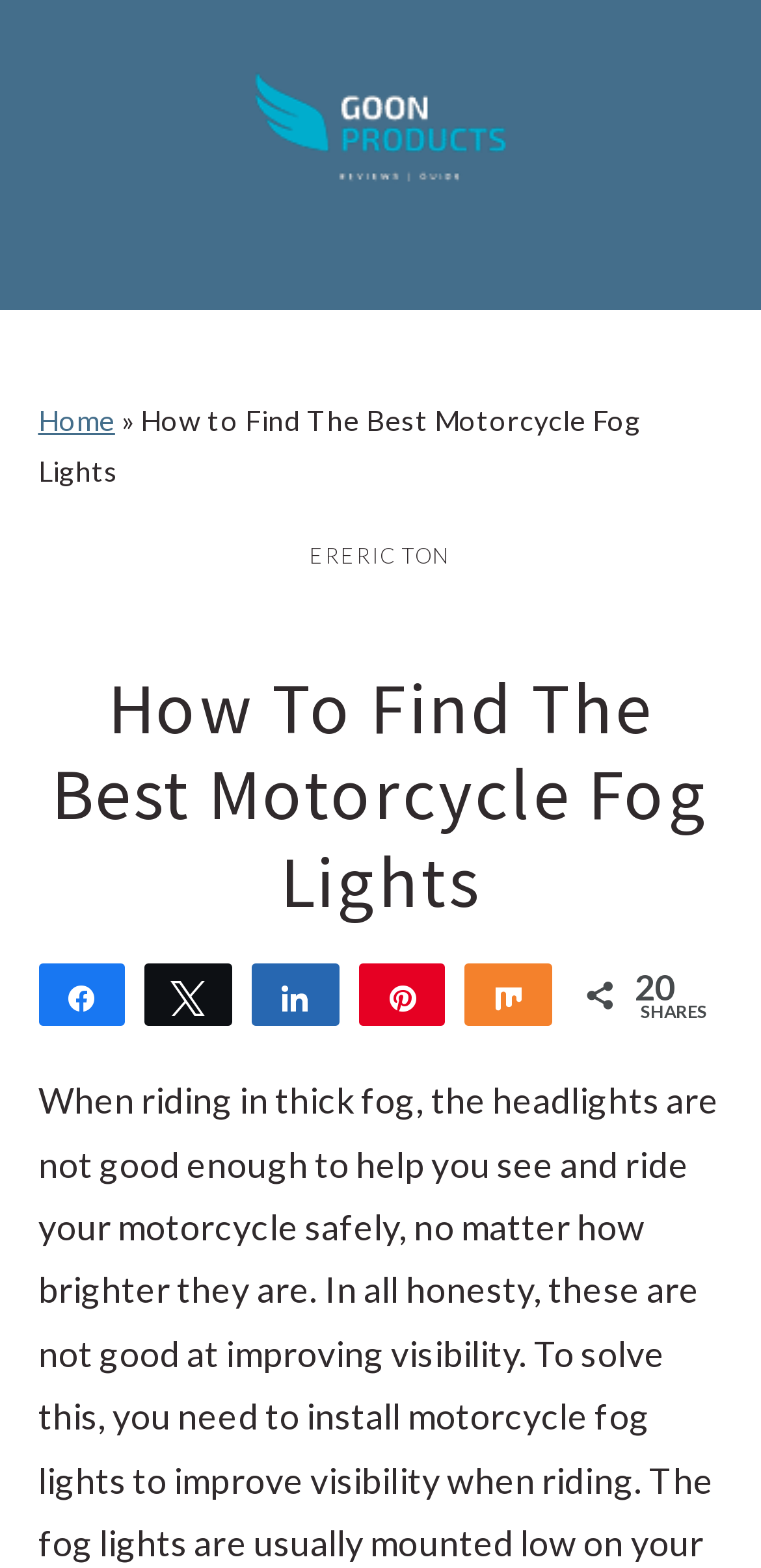Determine the bounding box of the UI component based on this description: "Share". The bounding box coordinates should be four float values between 0 and 1, i.e., [left, top, right, bottom].

[0.614, 0.616, 0.723, 0.653]